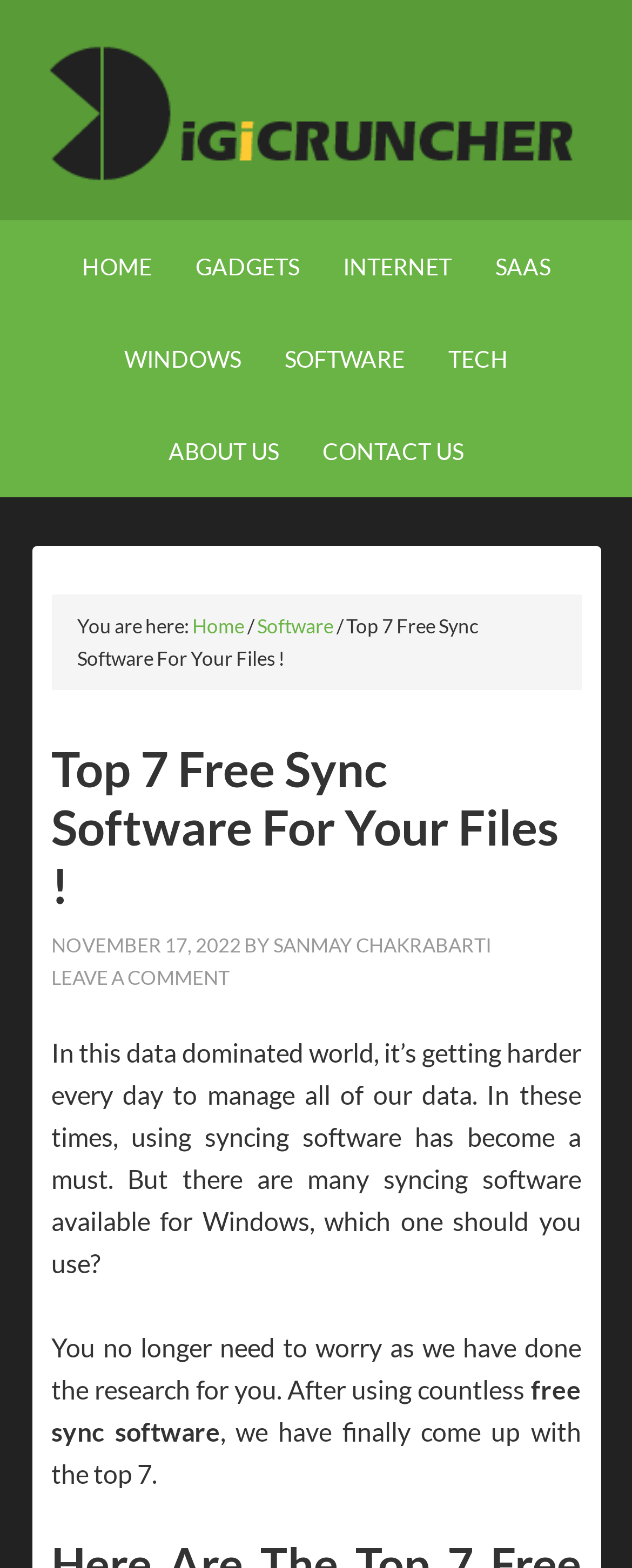Determine the heading of the webpage and extract its text content.

Top 7 Free Sync Software For Your Files !